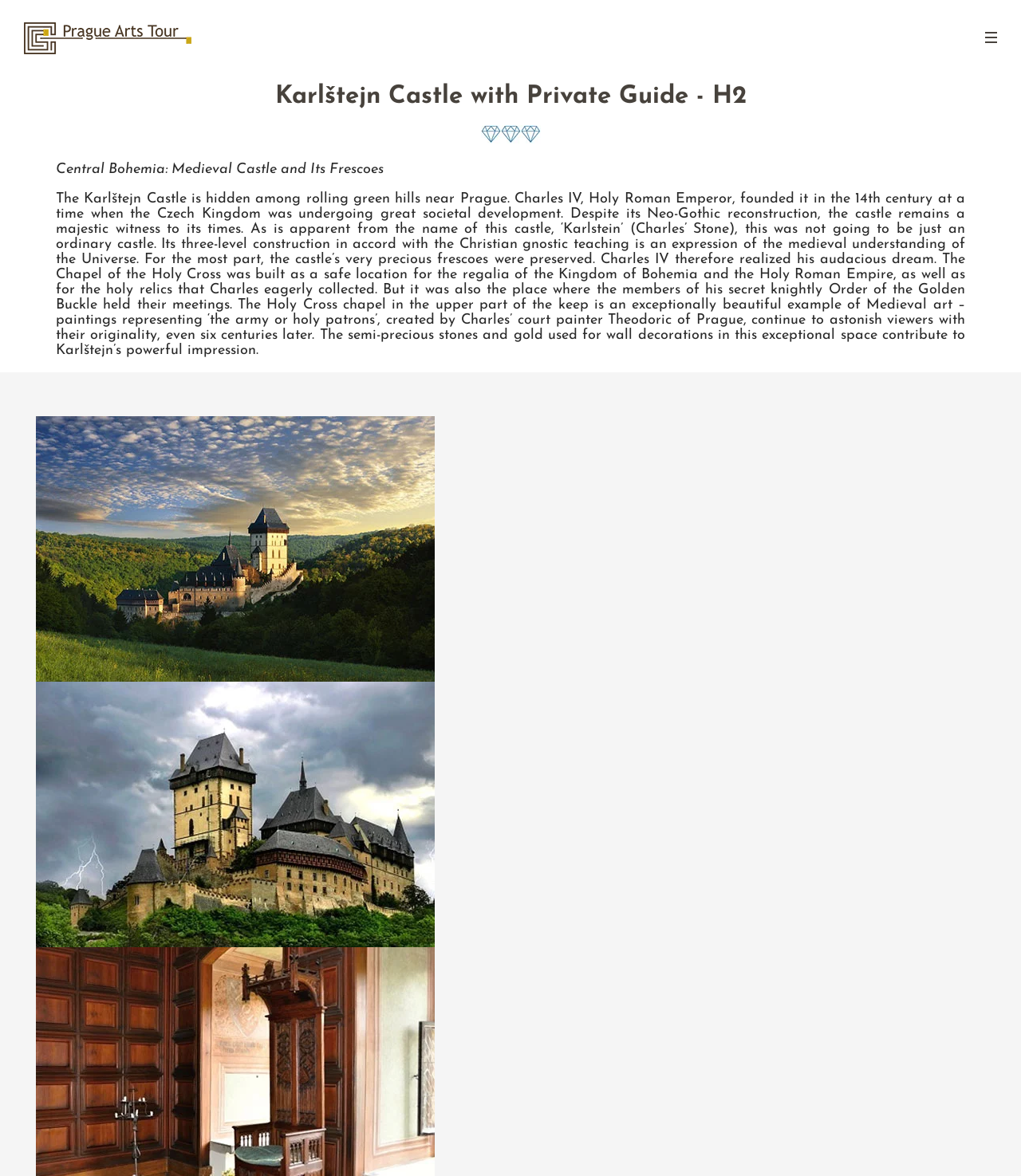Who founded the castle?
Please provide a single word or phrase in response based on the screenshot.

Charles IV